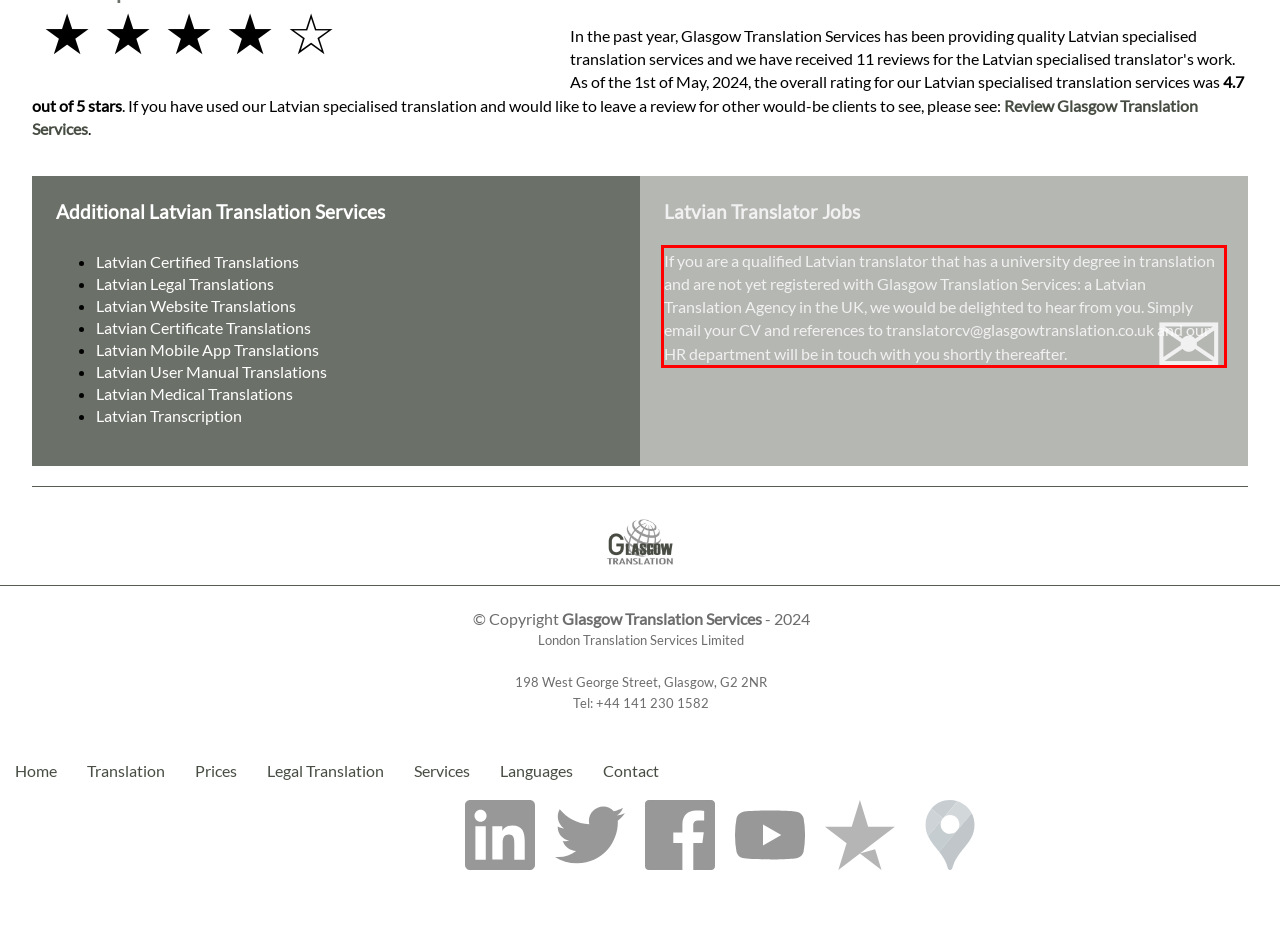Given a screenshot of a webpage, locate the red bounding box and extract the text it encloses.

If you are a qualified Latvian translator that has a university degree in translation and are not yet registered with Glasgow Translation Services: a Latvian Translation Agency in the UK, we would be delighted to hear from you. Simply email your CV and references to translatorcv@glasgowtranslation.co.uk and our HR department will be in touch with you shortly thereafter.